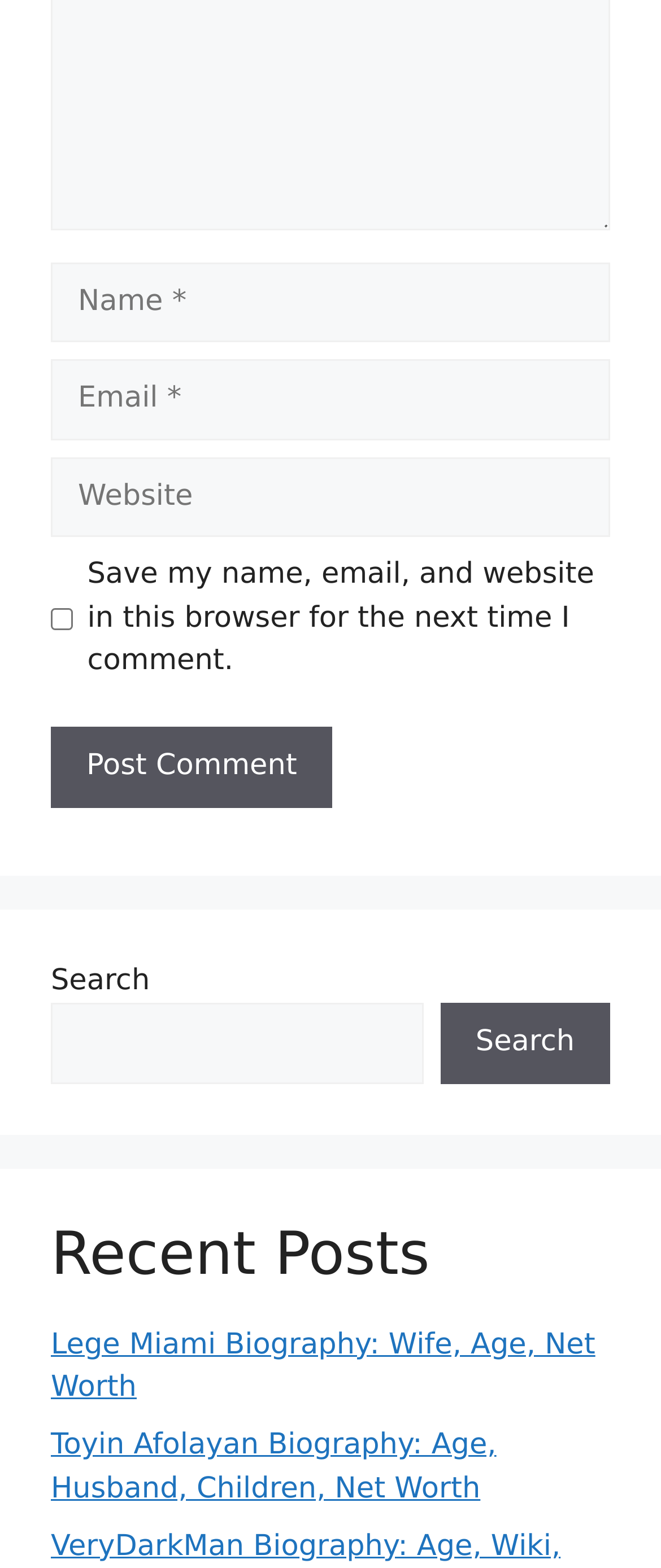Give a short answer to this question using one word or a phrase:
How many textboxes are required to be filled?

2